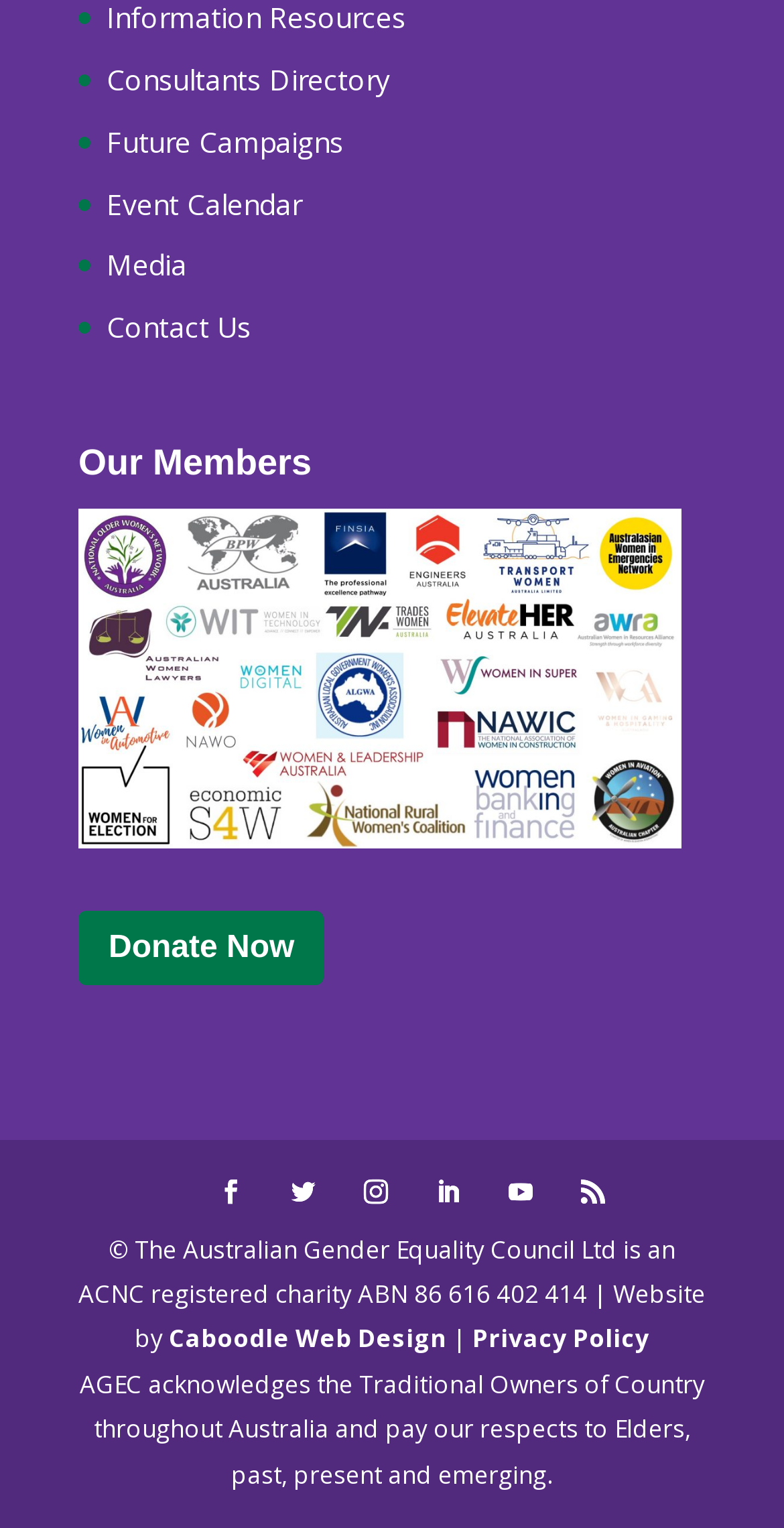How many links are in the top navigation menu?
Answer the question with a single word or phrase derived from the image.

5